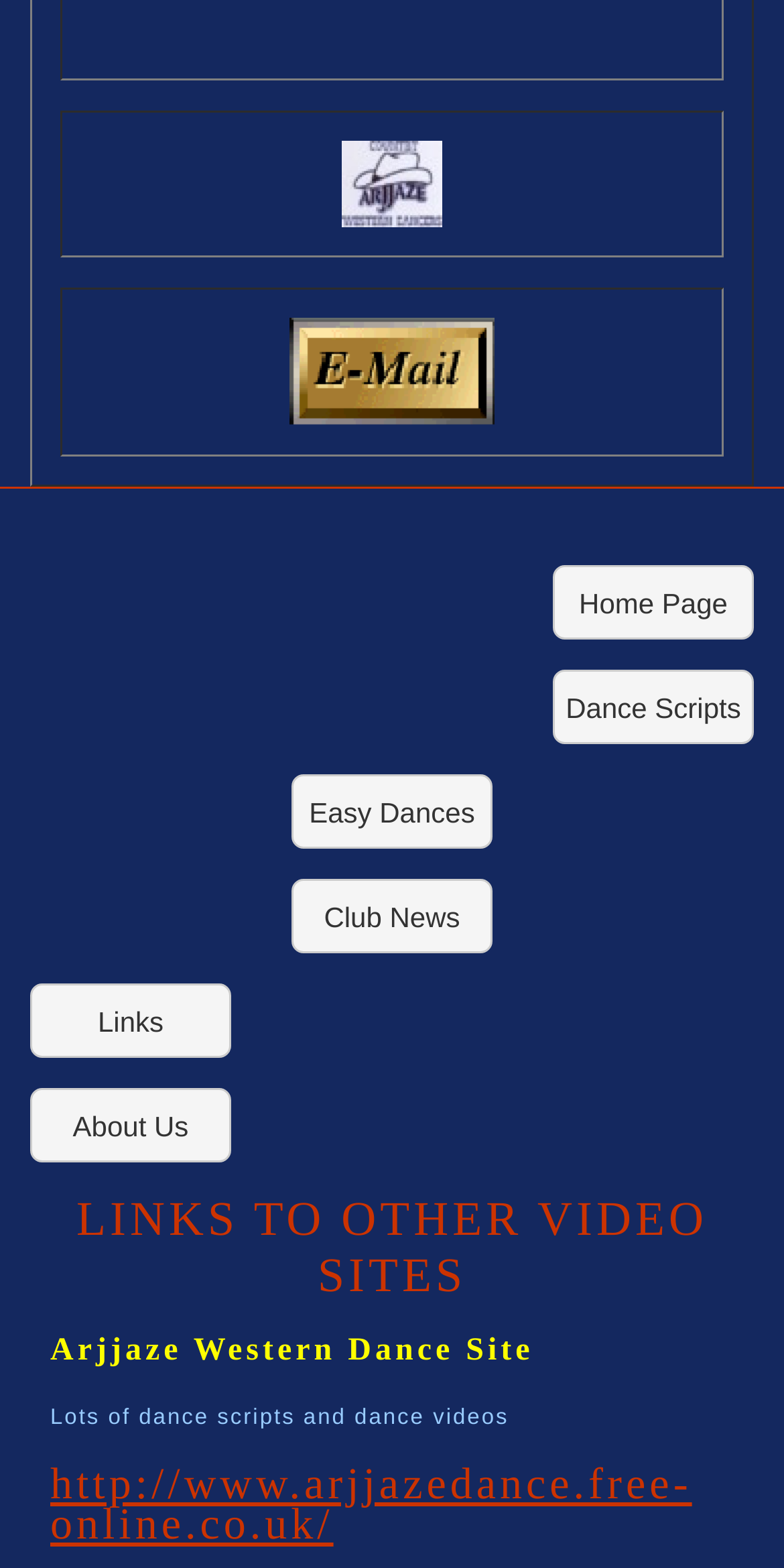Please identify the bounding box coordinates of the area I need to click to accomplish the following instruction: "check Club News".

[0.372, 0.561, 0.628, 0.608]